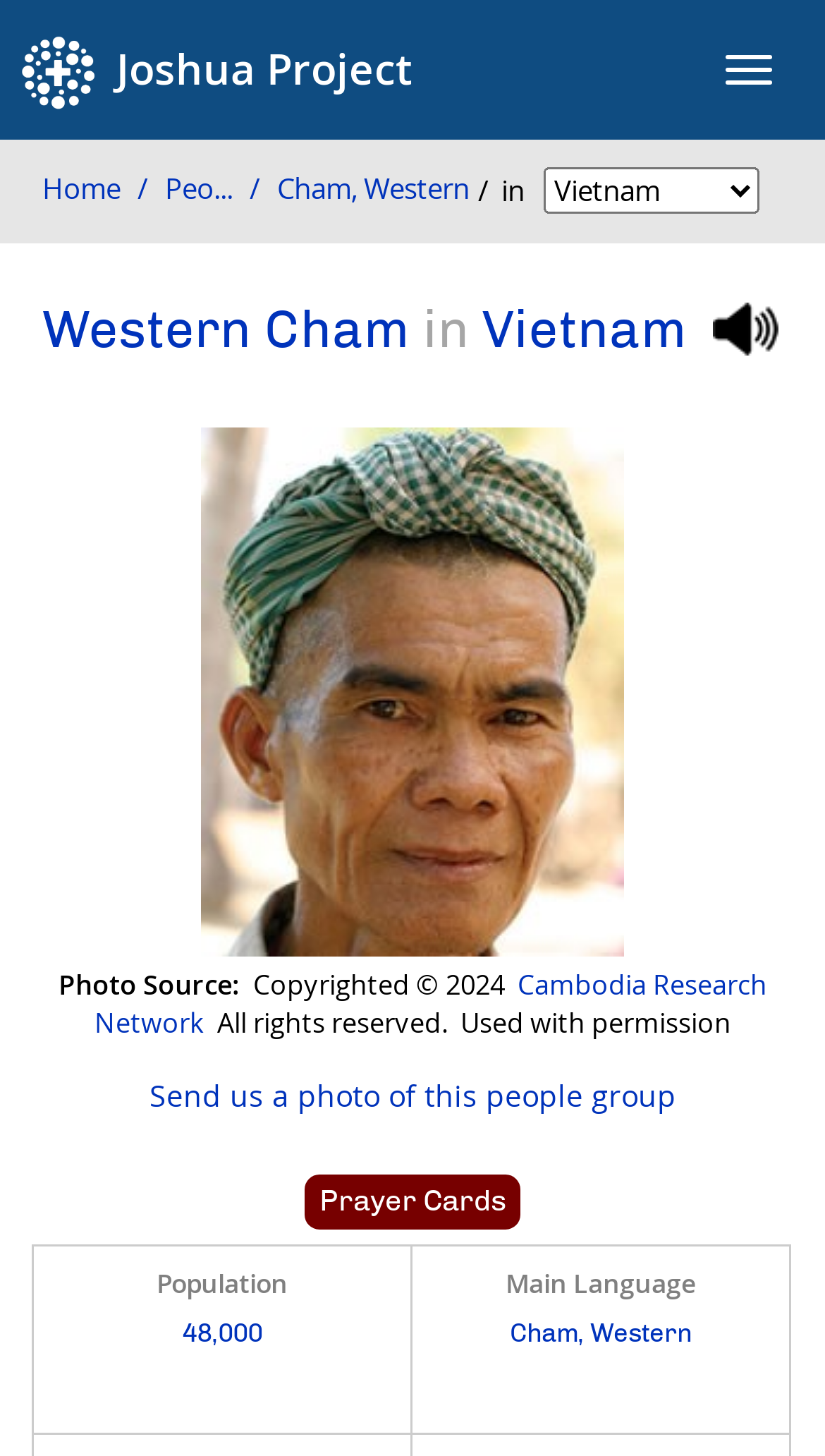Locate the bounding box coordinates of the element that needs to be clicked to carry out the instruction: "Go to home page". The coordinates should be given as four float numbers ranging from 0 to 1, i.e., [left, top, right, bottom].

[0.051, 0.116, 0.146, 0.144]